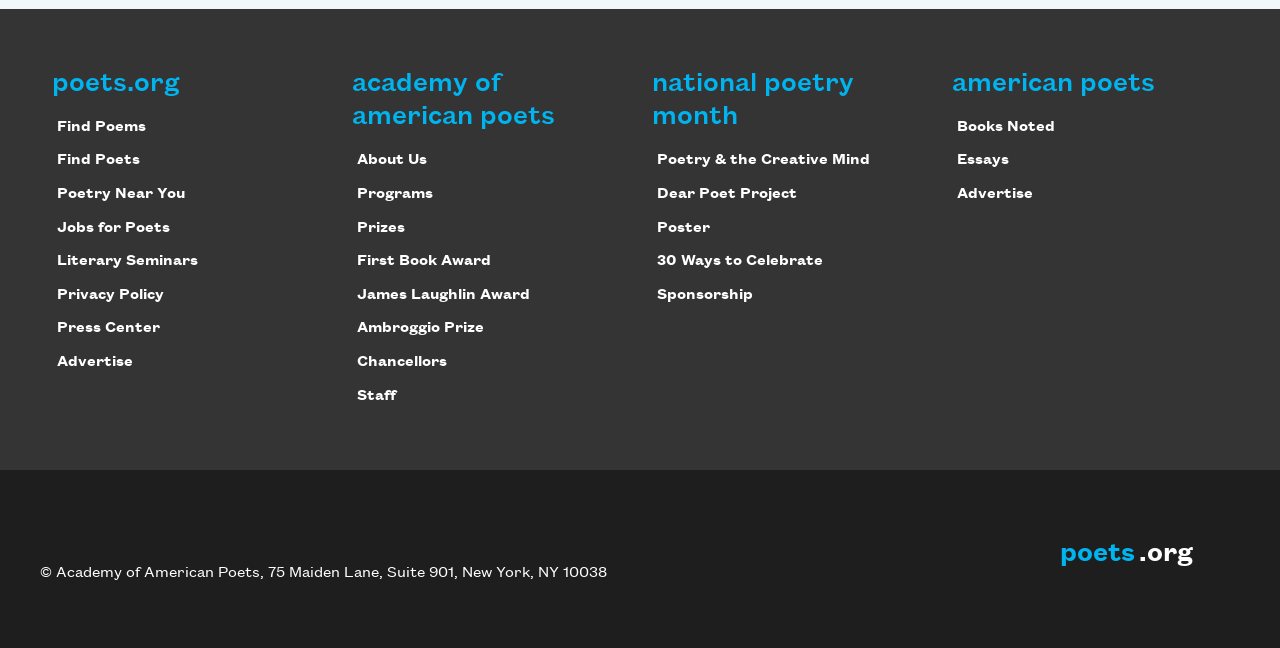Use the details in the image to answer the question thoroughly: 
How many sections are in the footer?

I identified three sections in the footer, each with its own heading element. The sections are 'Footer', 'academy of american poets', and 'national poetry month'.